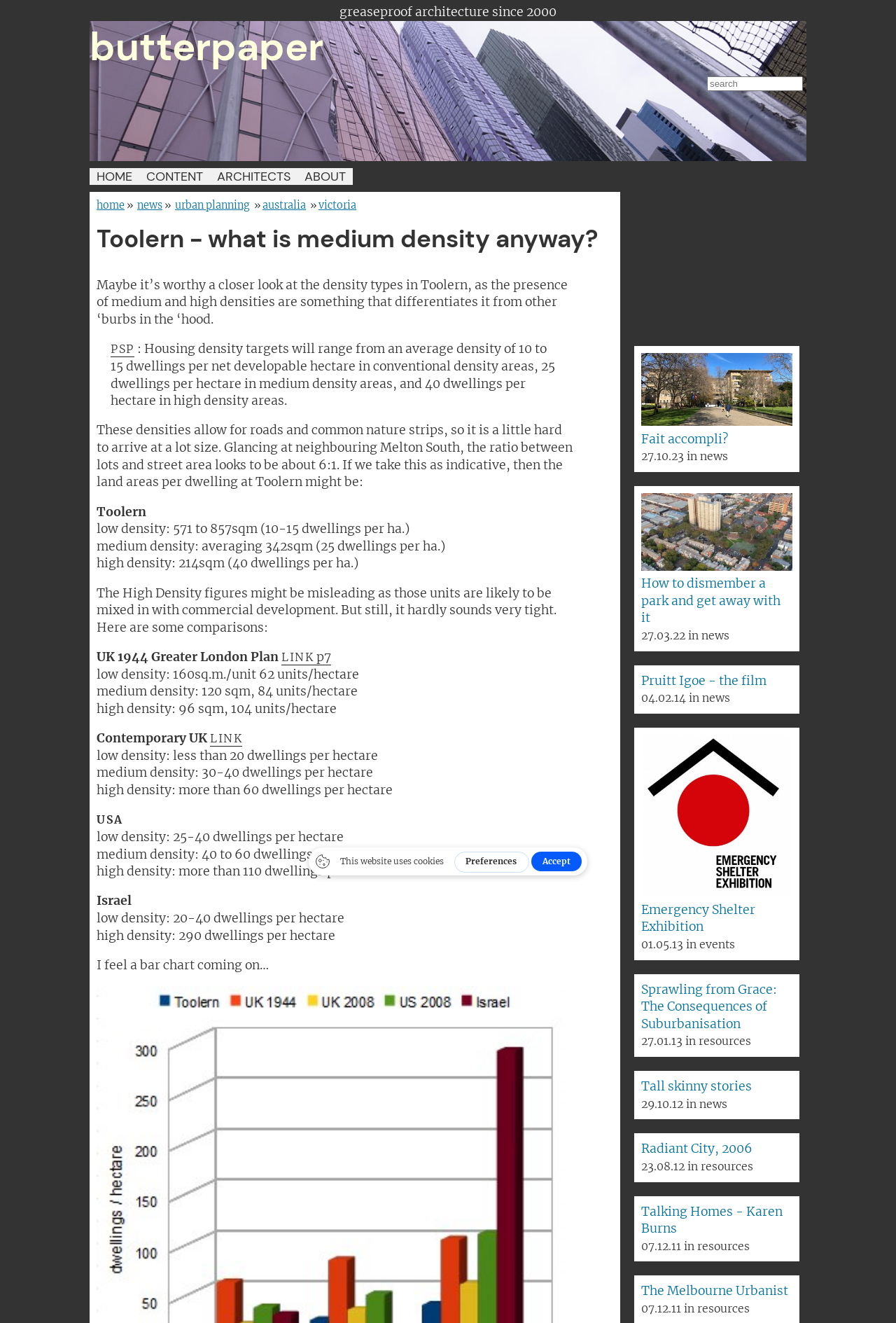What is the topic of the article?
Please describe in detail the information shown in the image to answer the question.

The topic of the article is obtained from the heading 'Toolern - what is medium density anyway?' with bounding box coordinates [0.1, 0.168, 0.692, 0.193].